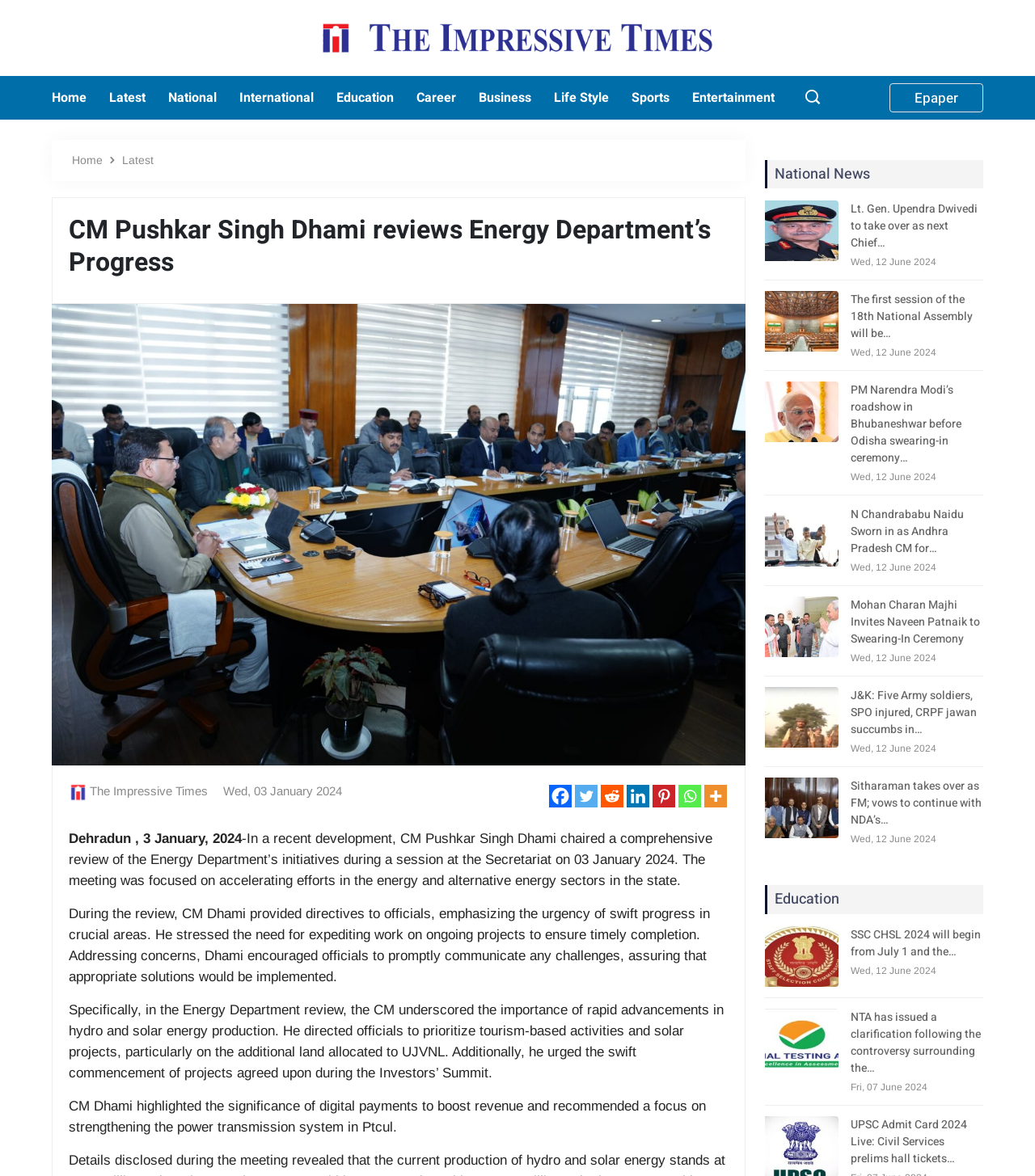What is the name of the Chief Minister who reviewed the Energy Department's progress?
Using the screenshot, give a one-word or short phrase answer.

CM Pushkar Singh Dhami